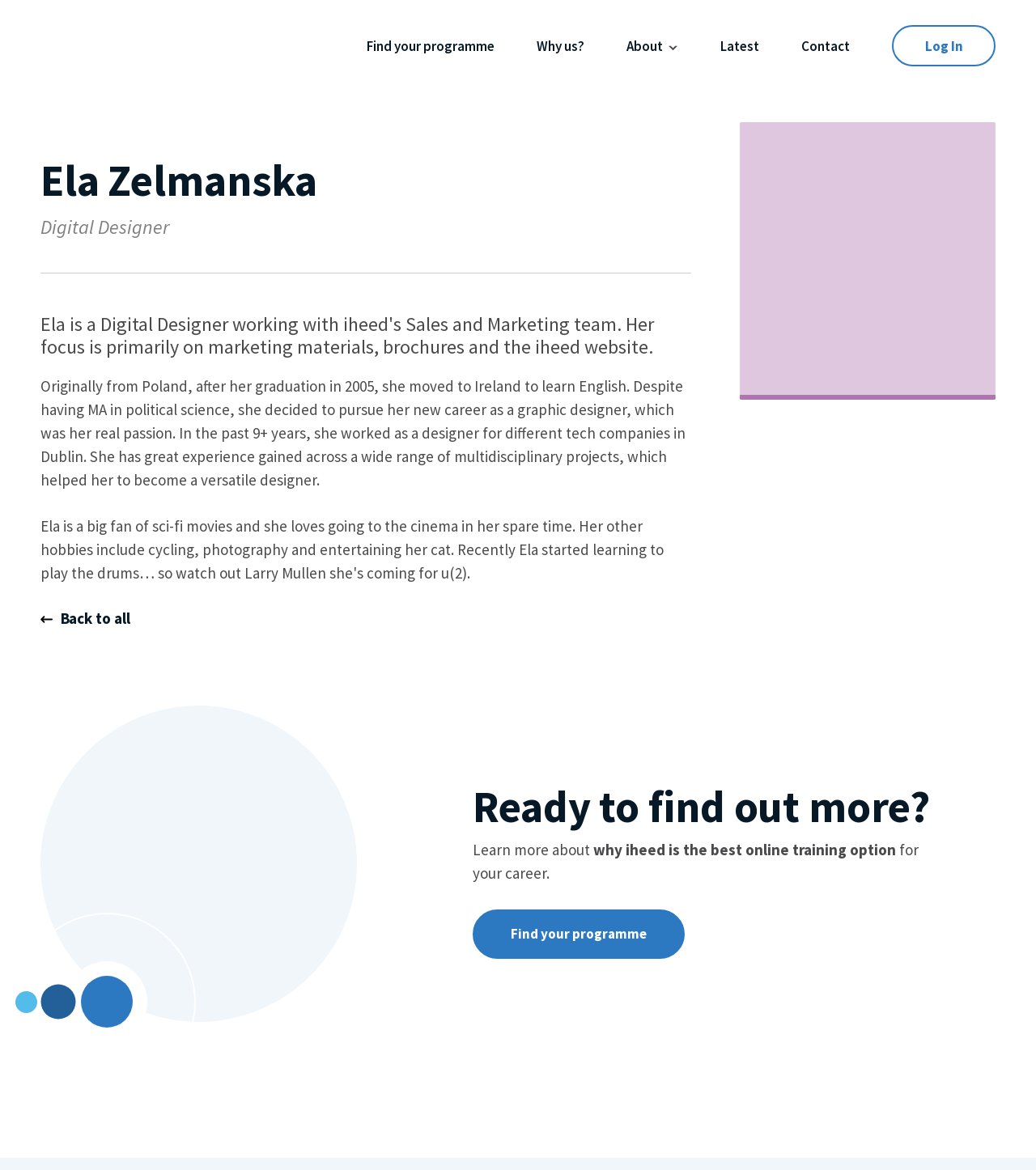Please give a concise answer to this question using a single word or phrase: 
What is the profession of Ela Zelmanska?

Digital Designer